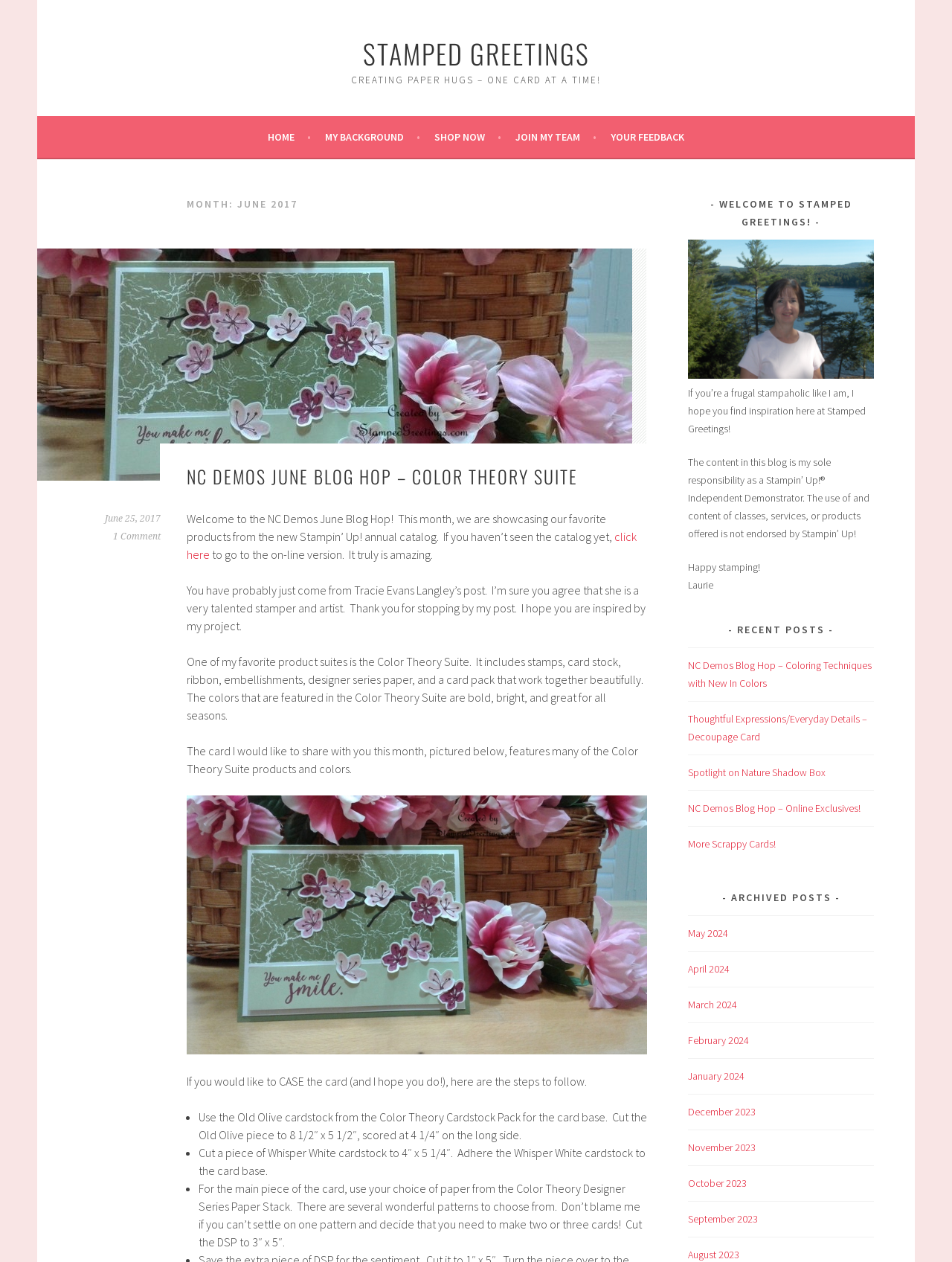What is the name of the blogger?
Kindly answer the question with as much detail as you can.

The name of the blogger is 'Laurie' which is mentioned at the bottom of the webpage in the section '- WELCOME TO STAMPED GREETINGS! -'.